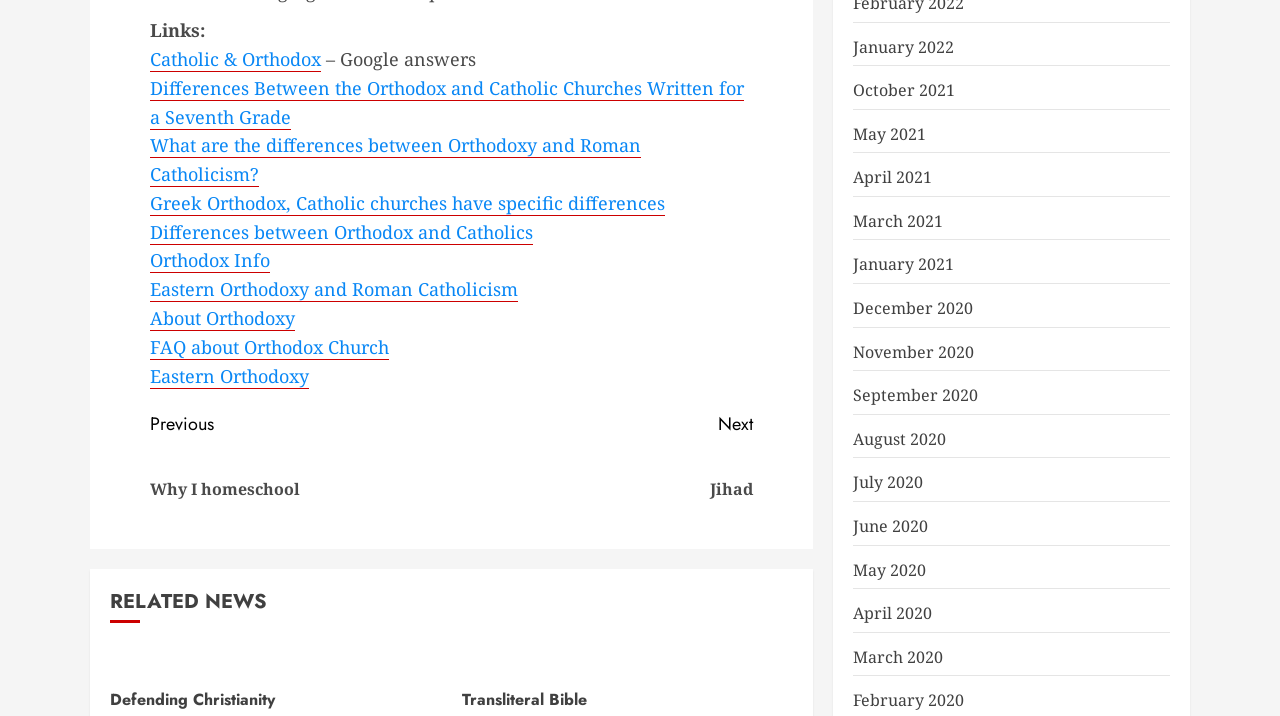Identify the bounding box coordinates of the area you need to click to perform the following instruction: "Click on the 'Defending Christianity' link".

[0.086, 0.961, 0.215, 0.995]